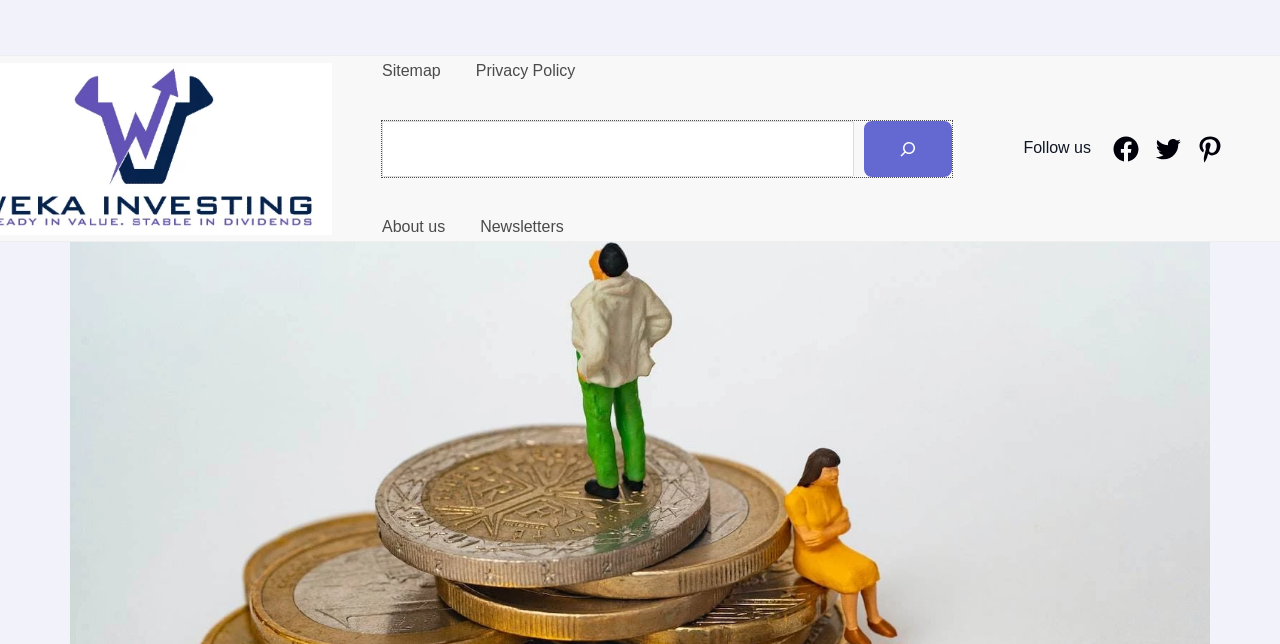Use a single word or phrase to answer the question:
What is the function of the button with a magnifying glass icon?

Search